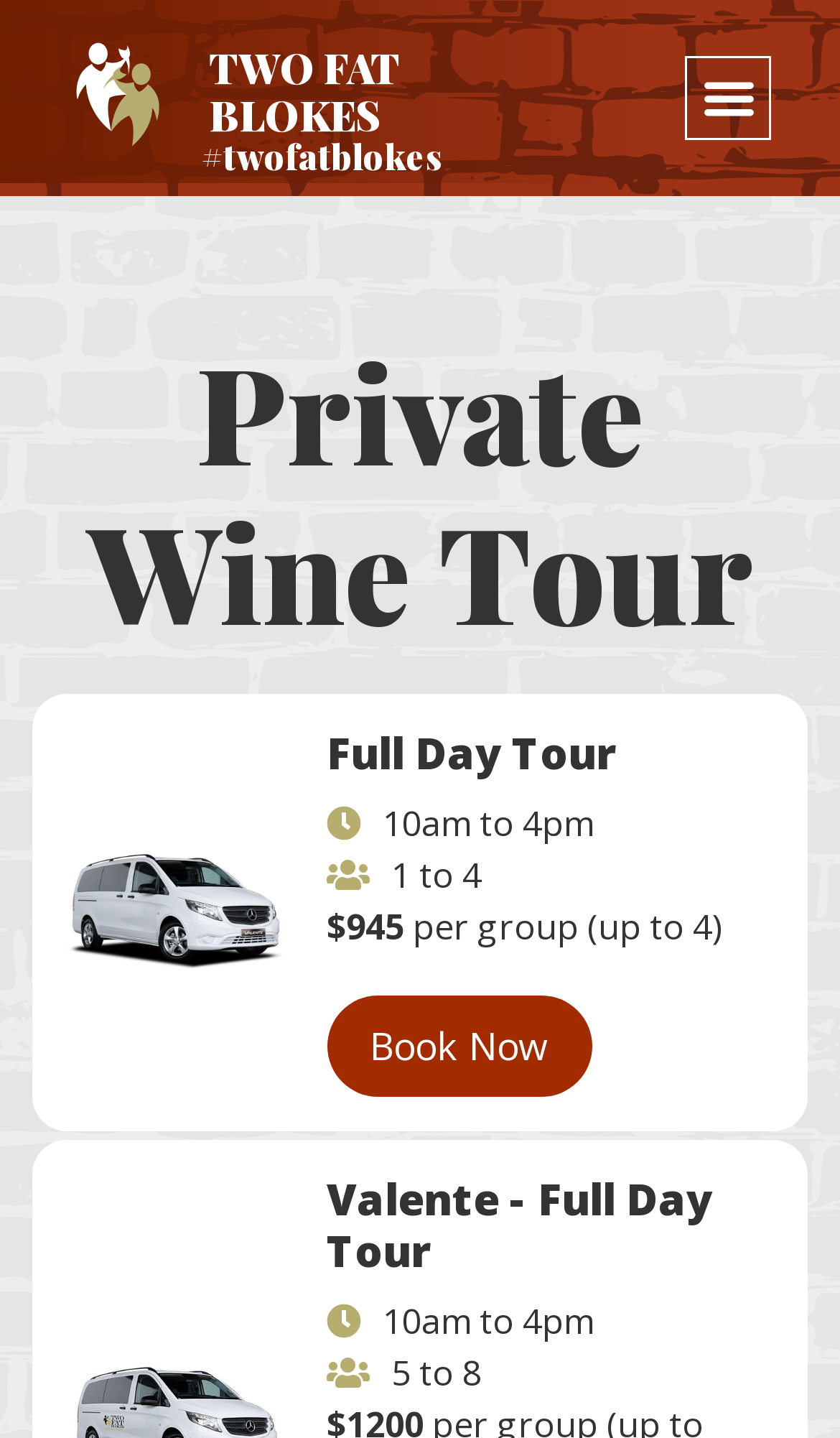What is the duration of the Full Day Tour?
Respond to the question with a well-detailed and thorough answer.

I found the answer by looking at the StaticText element with the text '10am to 4pm' which is a child of the heading 'Full Day Tour'.